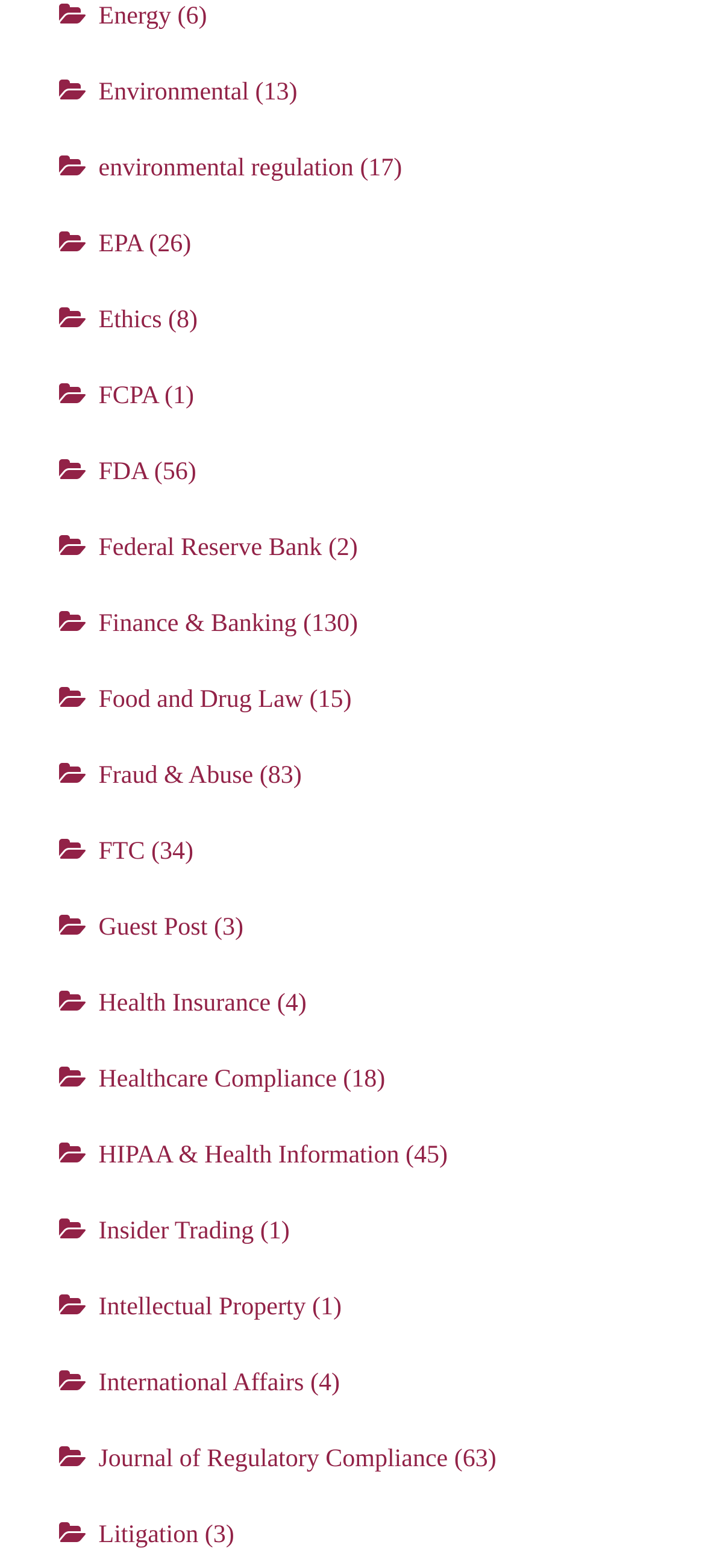Find the bounding box coordinates for the element that must be clicked to complete the instruction: "Explore Intellectual Property". The coordinates should be four float numbers between 0 and 1, indicated as [left, top, right, bottom].

[0.14, 0.826, 0.434, 0.843]